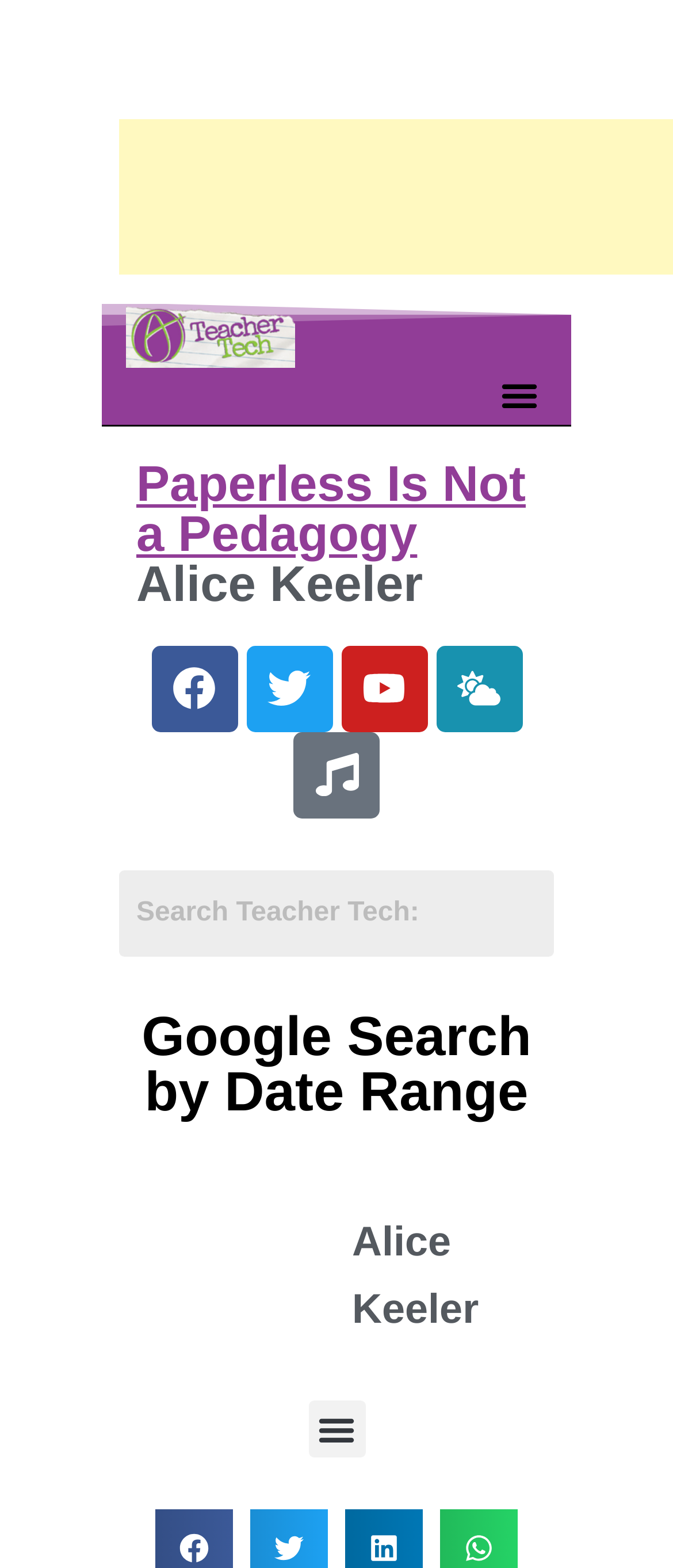Please find the bounding box coordinates for the clickable element needed to perform this instruction: "Toggle the menu".

[0.729, 0.234, 0.814, 0.271]